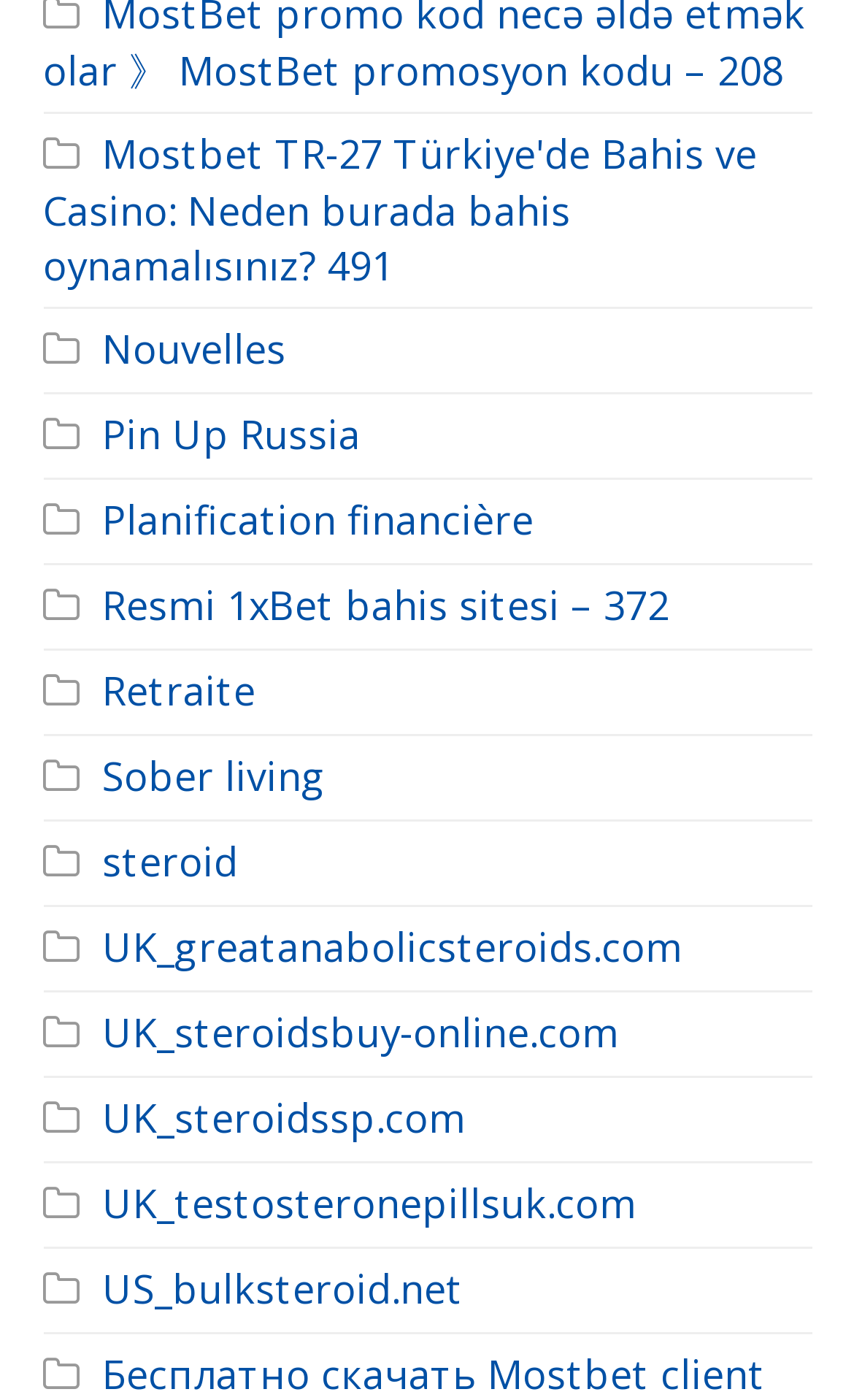Please locate the clickable area by providing the bounding box coordinates to follow this instruction: "Click Mostbet TR-27 Türkiye'de Bahis ve Casino".

[0.05, 0.091, 0.886, 0.209]